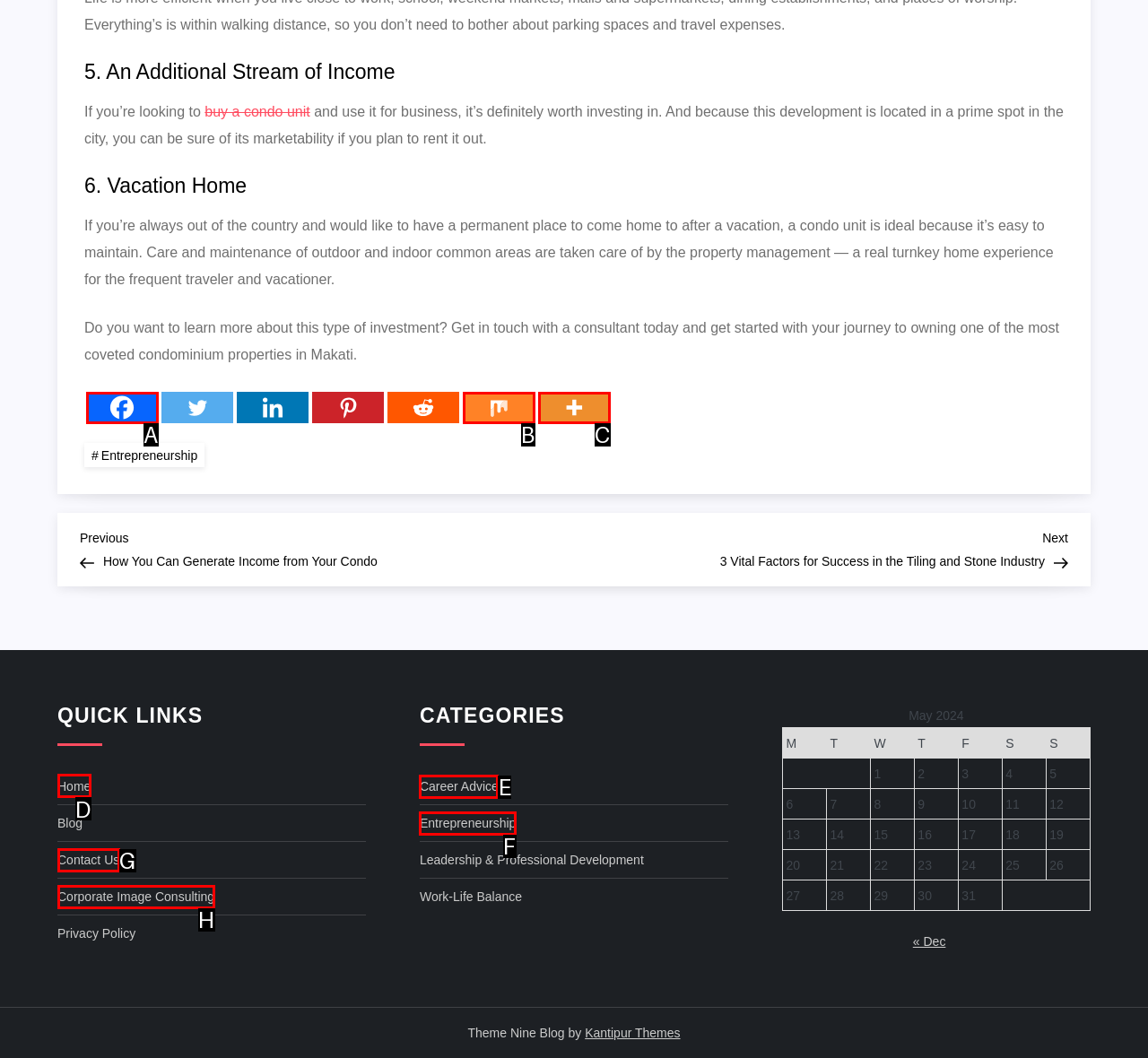Identify the correct UI element to click for this instruction: Click on 'Home'
Respond with the appropriate option's letter from the provided choices directly.

D